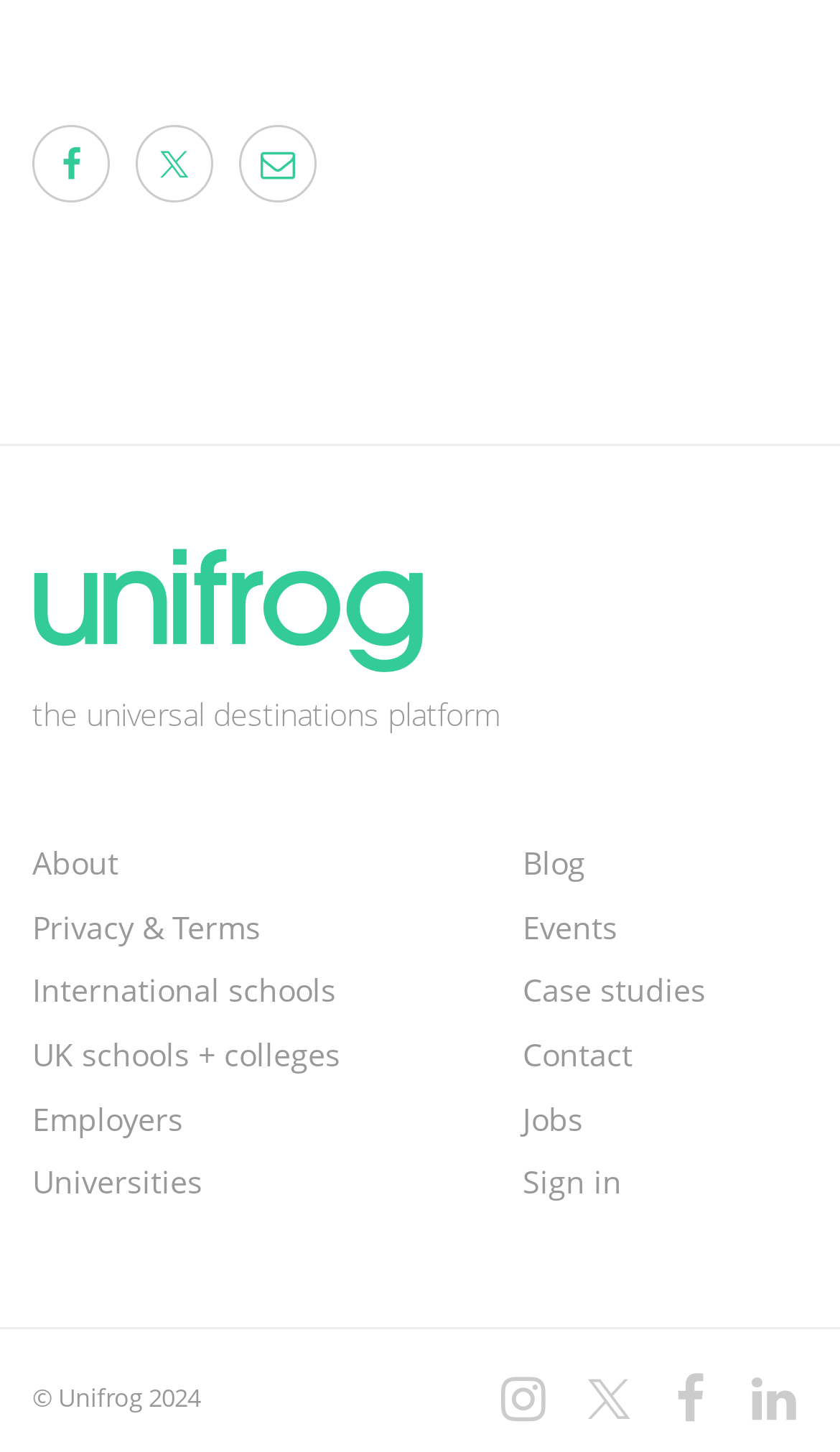Provide the bounding box coordinates for the area that should be clicked to complete the instruction: "View International schools".

[0.038, 0.668, 0.4, 0.697]